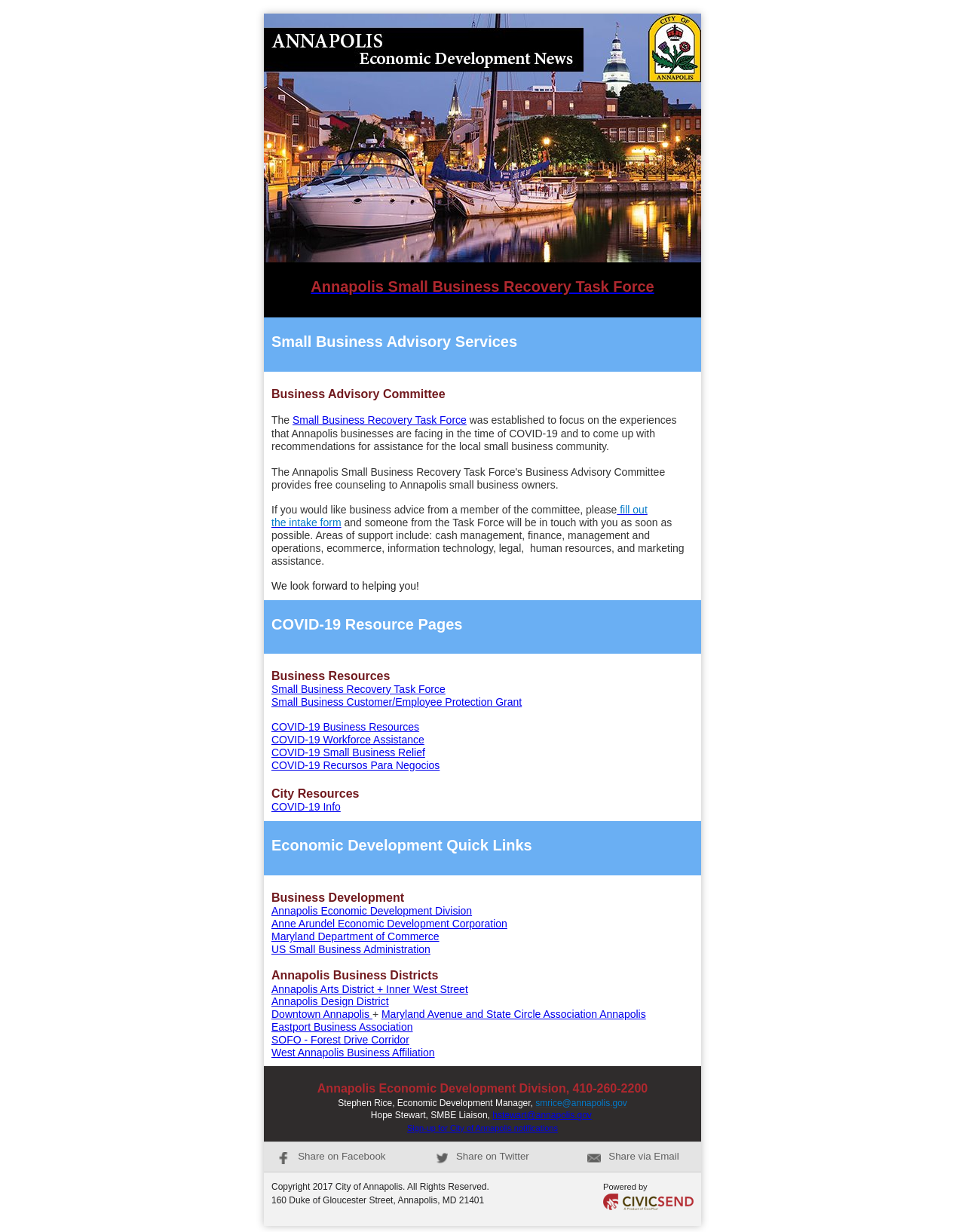Give a concise answer using one word or a phrase to the following question:
How can small business owners get business advice from the committee?

Fill out the intake form